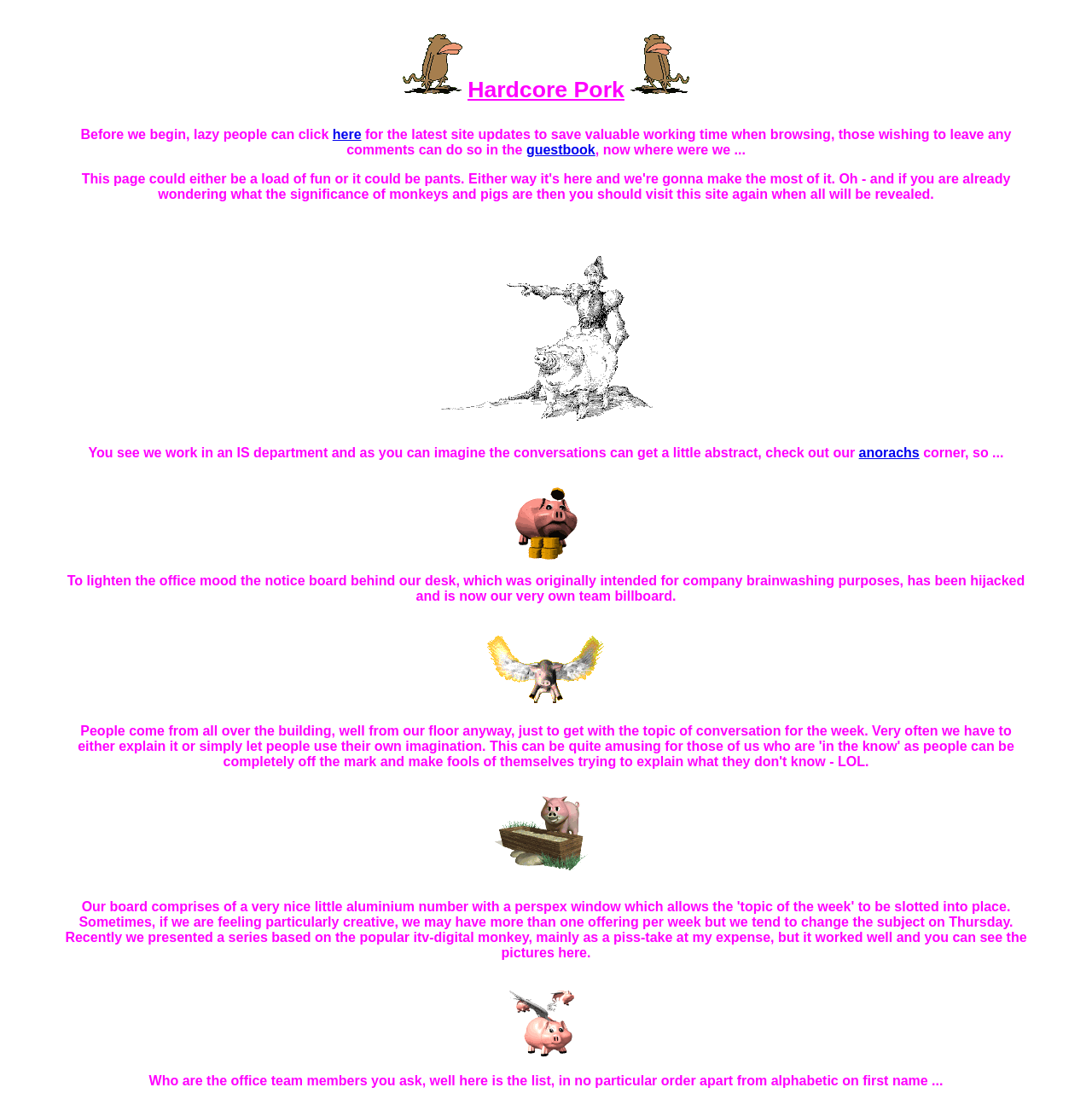Look at the image and answer the question in detail:
What is the position of the image 'yes it is'?

Based on the bounding box coordinates, the image 'yes it is' has a y1 value of 0.026, which is smaller than the y1 value of 0.026 of the image 'no it's not', so it seems that the image 'yes it is' is above 'no it's not'.